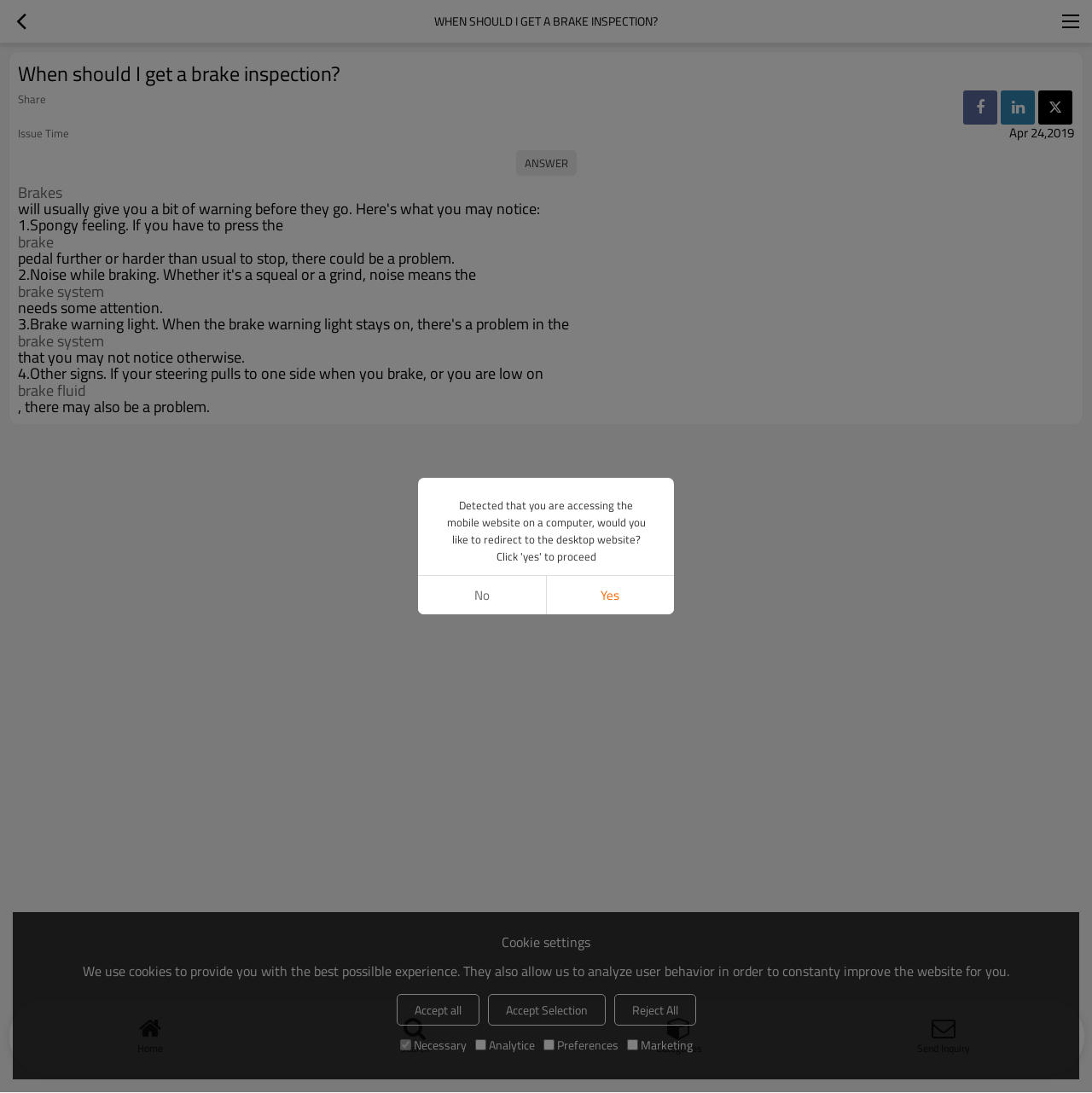Please respond to the question with a concise word or phrase:
What is the issue time mentioned in the article?

Apr 24, 2019